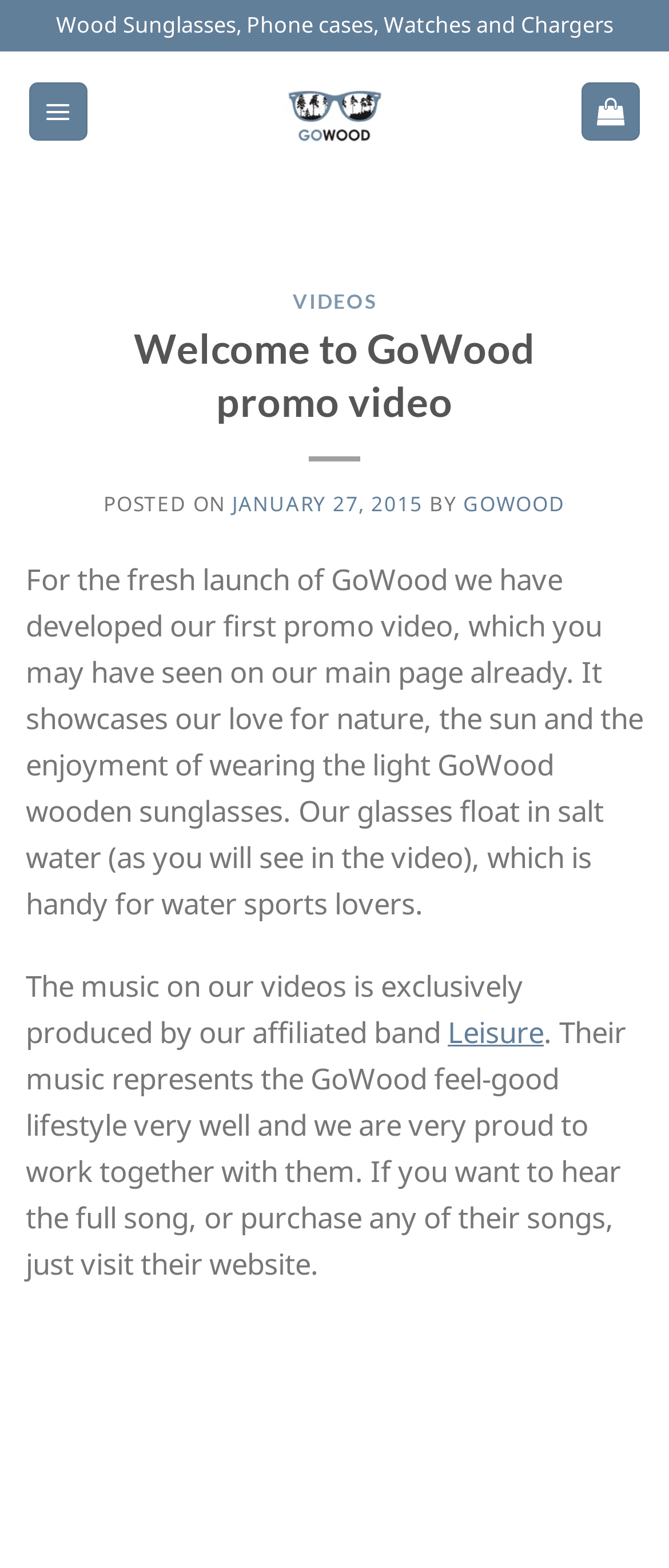Please look at the image and answer the question with a detailed explanation: What is the theme of the music in the promo video?

According to the static text 'Their music represents the GoWood feel-good lifestyle very well and we are very proud to work together with them.', the theme of the music in the promo video is related to the feel-good lifestyle.